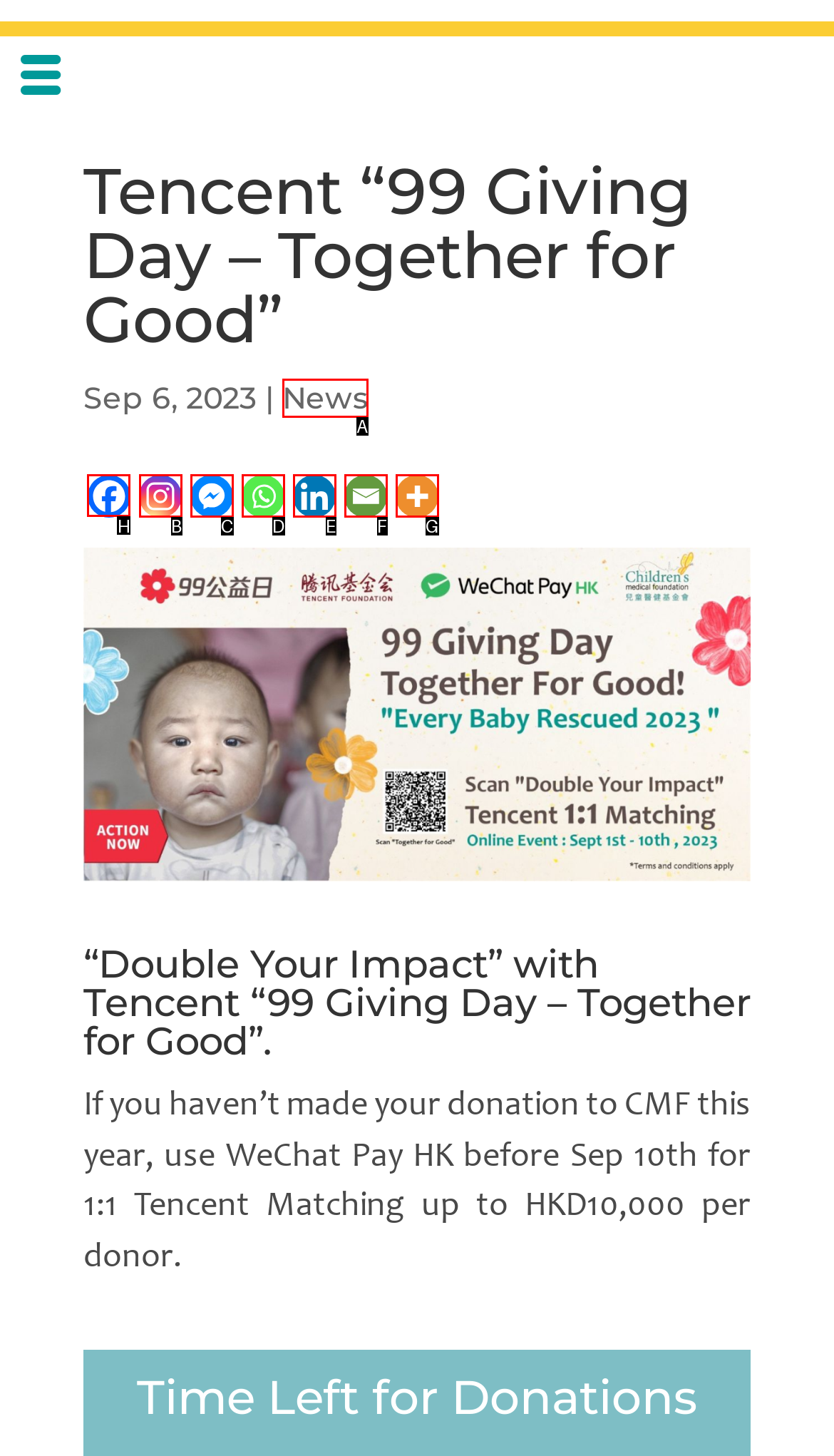Decide which UI element to click to accomplish the task: Click on Facebook link
Respond with the corresponding option letter.

H